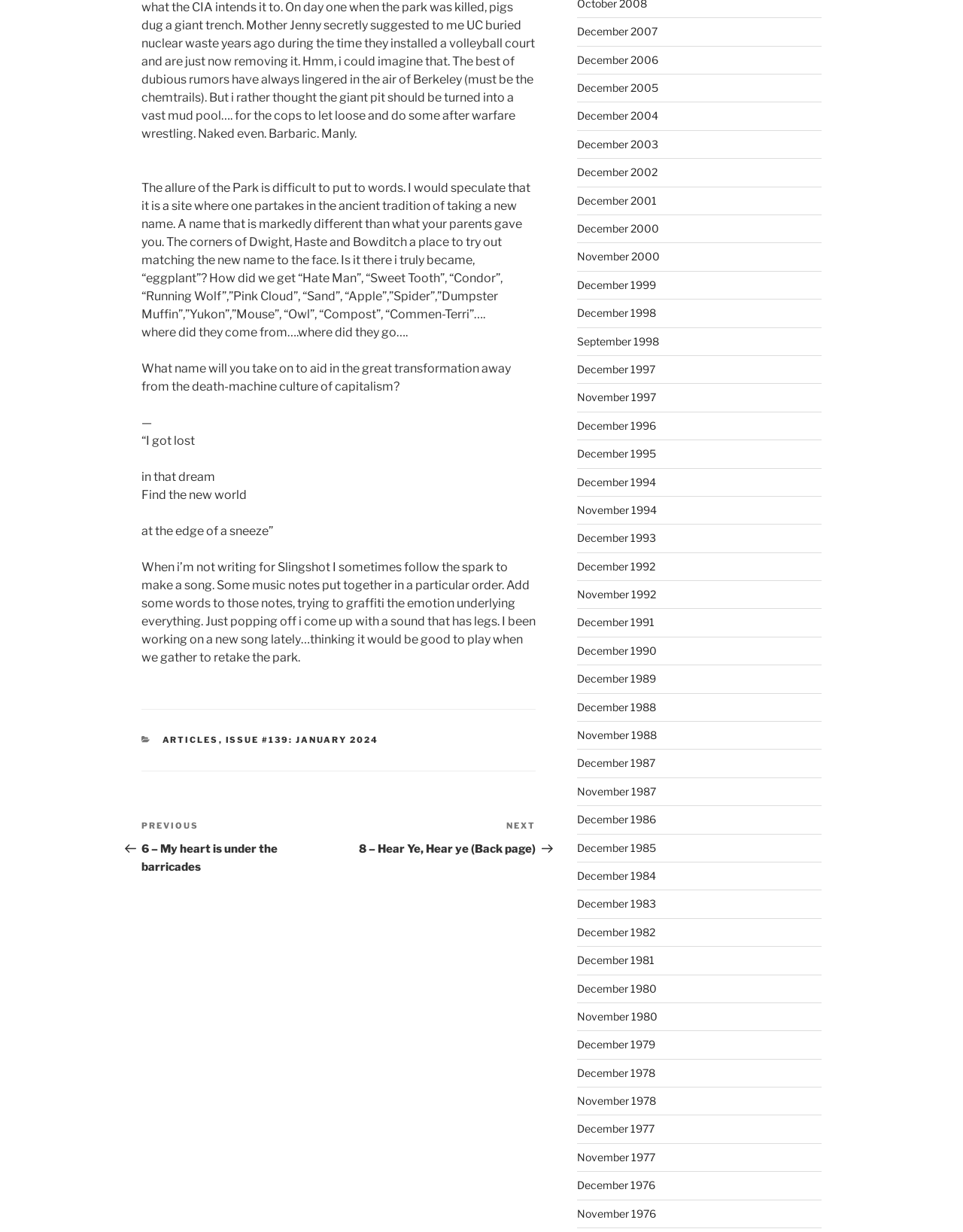What is the author's new name?
From the details in the image, answer the question comprehensively.

The author mentions that they speculate that the park is a place where one can take on a new name, and they wonder how people got their new names, including their own, which is 'Eggplant'.